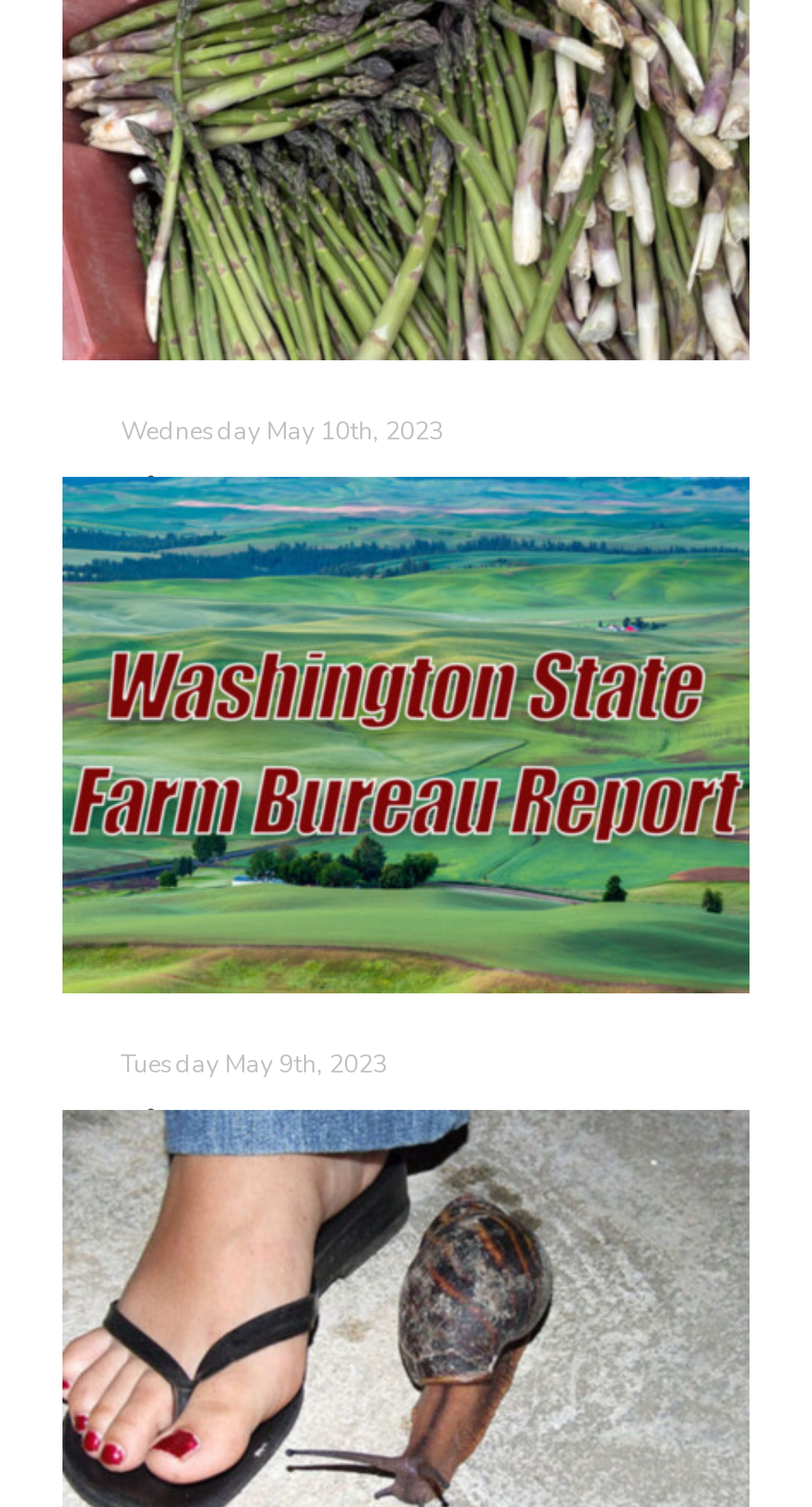Locate the bounding box coordinates of the segment that needs to be clicked to meet this instruction: "Read more about WFB Annual Meeting Pt 1".

[0.138, 0.743, 0.385, 0.765]